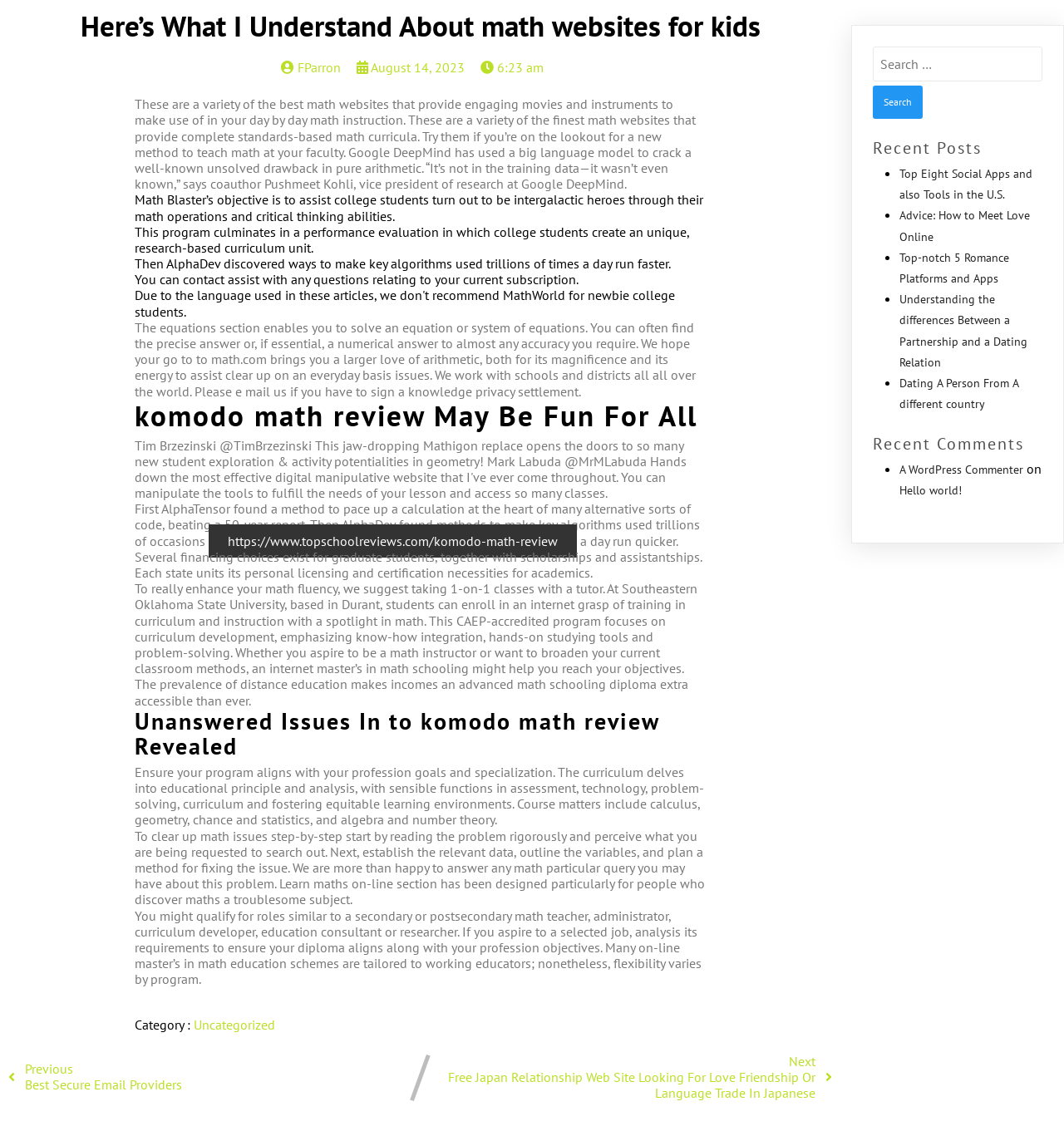What is the objective of Math Blaster?
Can you provide a detailed and comprehensive answer to the question?

According to the webpage, Math Blaster's objective is to assist students in becoming intergalactic heroes through their math operations and critical thinking abilities, as stated in the StaticText element with bounding box coordinates [0.126, 0.17, 0.661, 0.199].